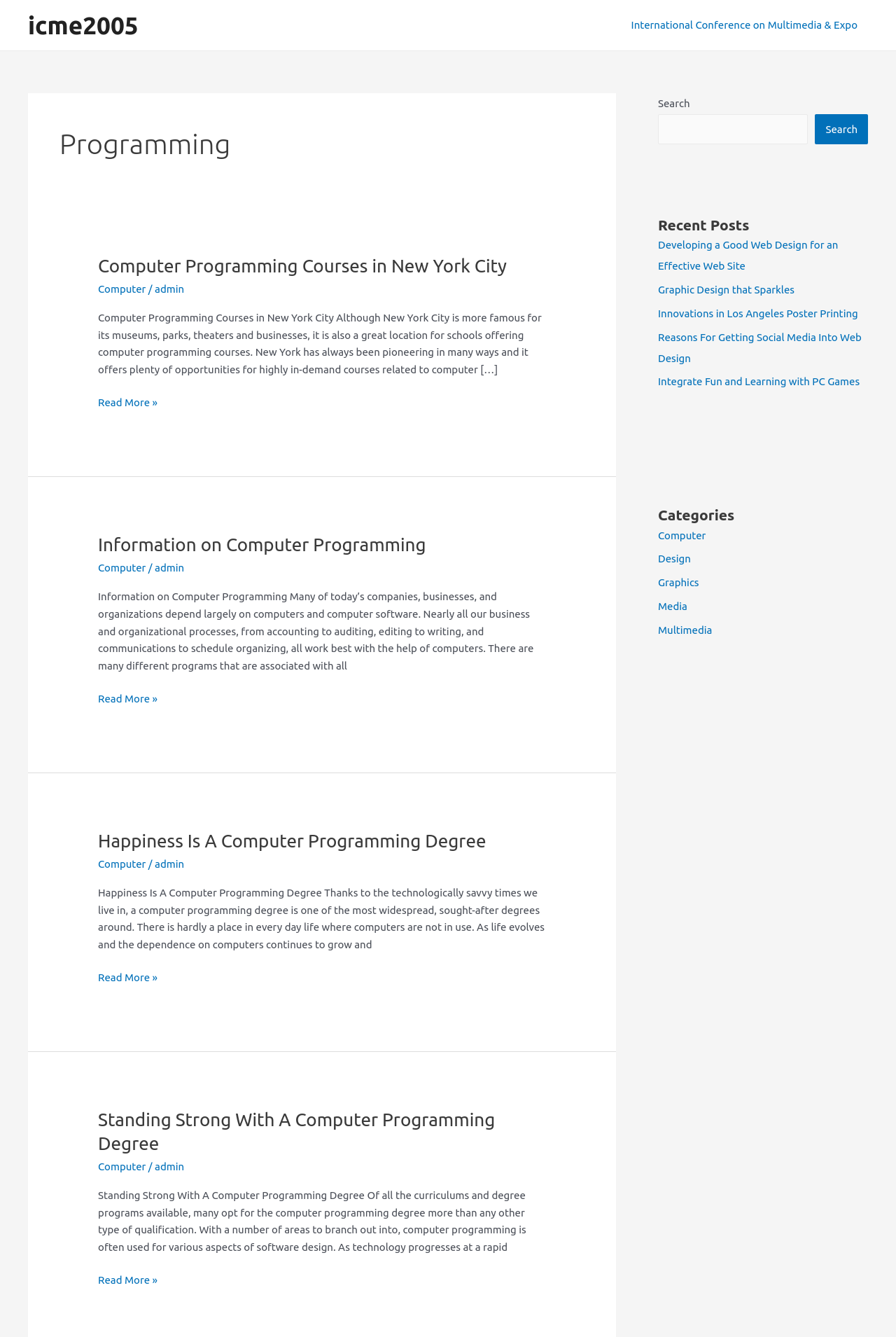Could you please study the image and provide a detailed answer to the question:
What is the main topic of the webpage?

The main topic of the webpage is computer programming, which is evident from the multiple articles and headings related to computer programming, such as 'Computer Programming Courses in New York City', 'Information on Computer Programming', and 'Happiness Is A Computer Programming Degree'.